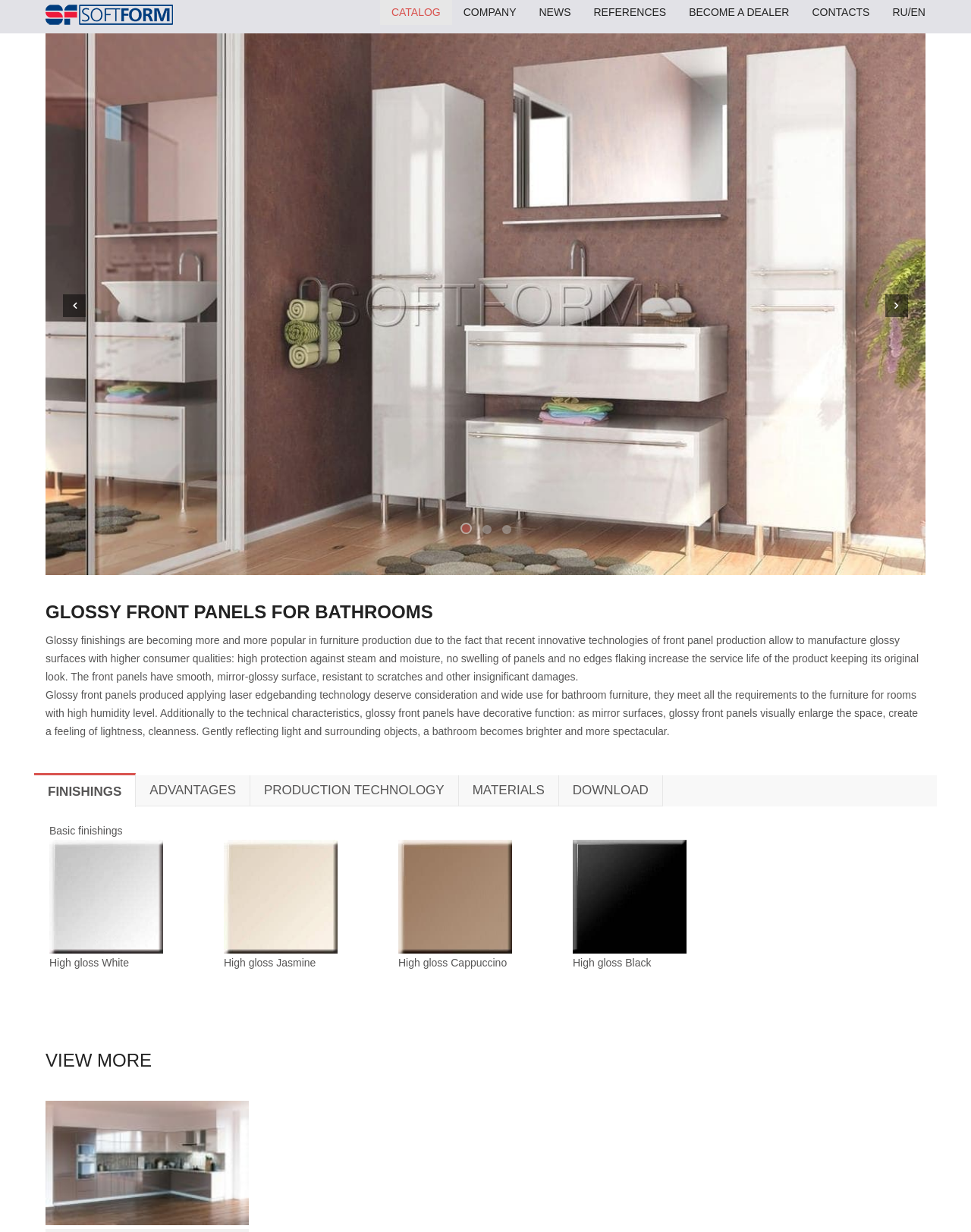Locate the bounding box coordinates of the element that needs to be clicked to carry out the instruction: "Click on the 'FINISHINGS' link". The coordinates should be given as four float numbers ranging from 0 to 1, i.e., [left, top, right, bottom].

[0.035, 0.627, 0.14, 0.655]